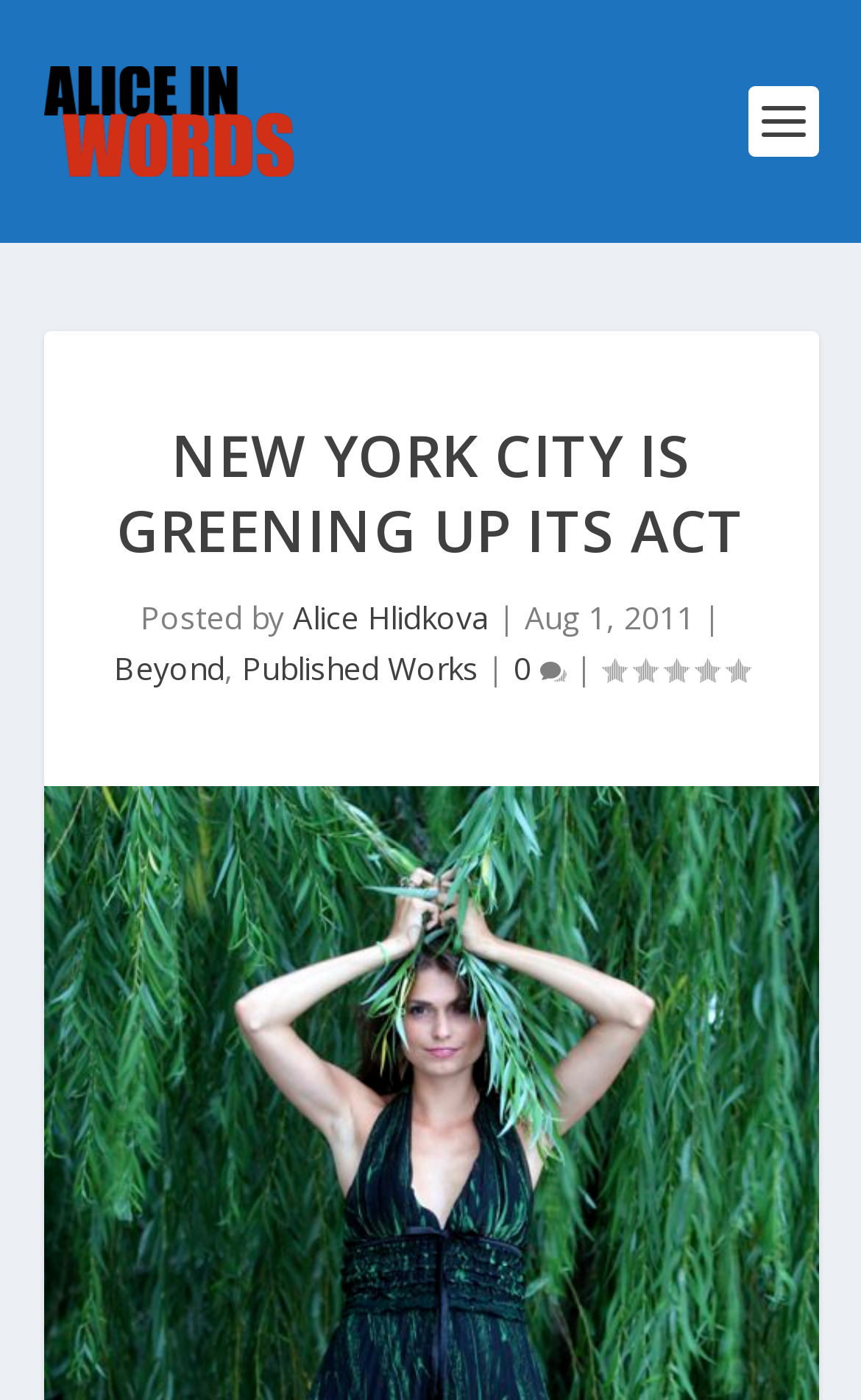Give an extensive and precise description of the webpage.

The webpage appears to be a blog post titled "New York City is greening up its act" by Alice Hlidkova, published on August 1, 2011. At the top left, there is a link to "Alice in Words" accompanied by an image with the same name. Below this, the main title of the post is prominently displayed in a large font.

To the right of the title, there is a section with the author's name, "Alice Hlidkova", and the publication date. Below this section, there are three links: "Beyond", "Published Works", and a link with a comment count icon. The comment count is displayed next to the last link.

Further down, there is a rating section with a score of 0.00. The webpage has a simple layout with a focus on the main title and the content of the blog post, which is not explicitly described in the accessibility tree.